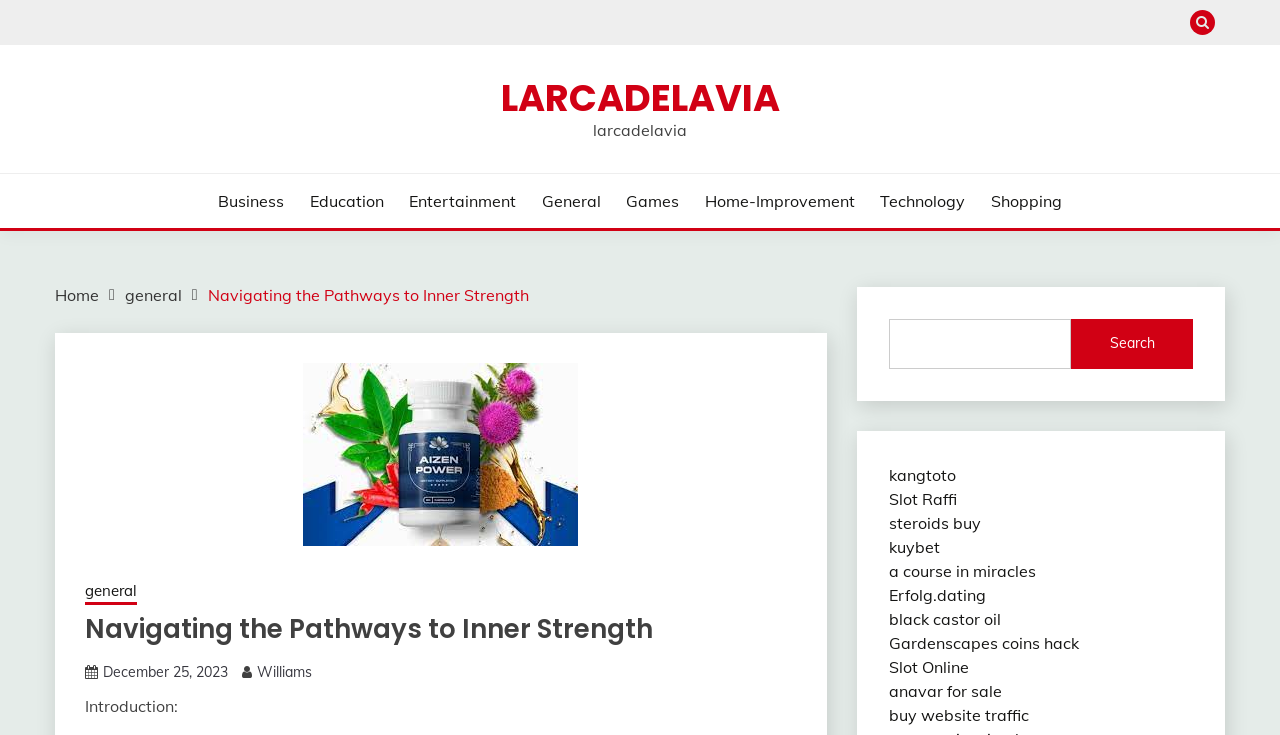Provide the bounding box coordinates of the UI element that matches the description: "parent_node: Search name="s"".

[0.694, 0.434, 0.837, 0.502]